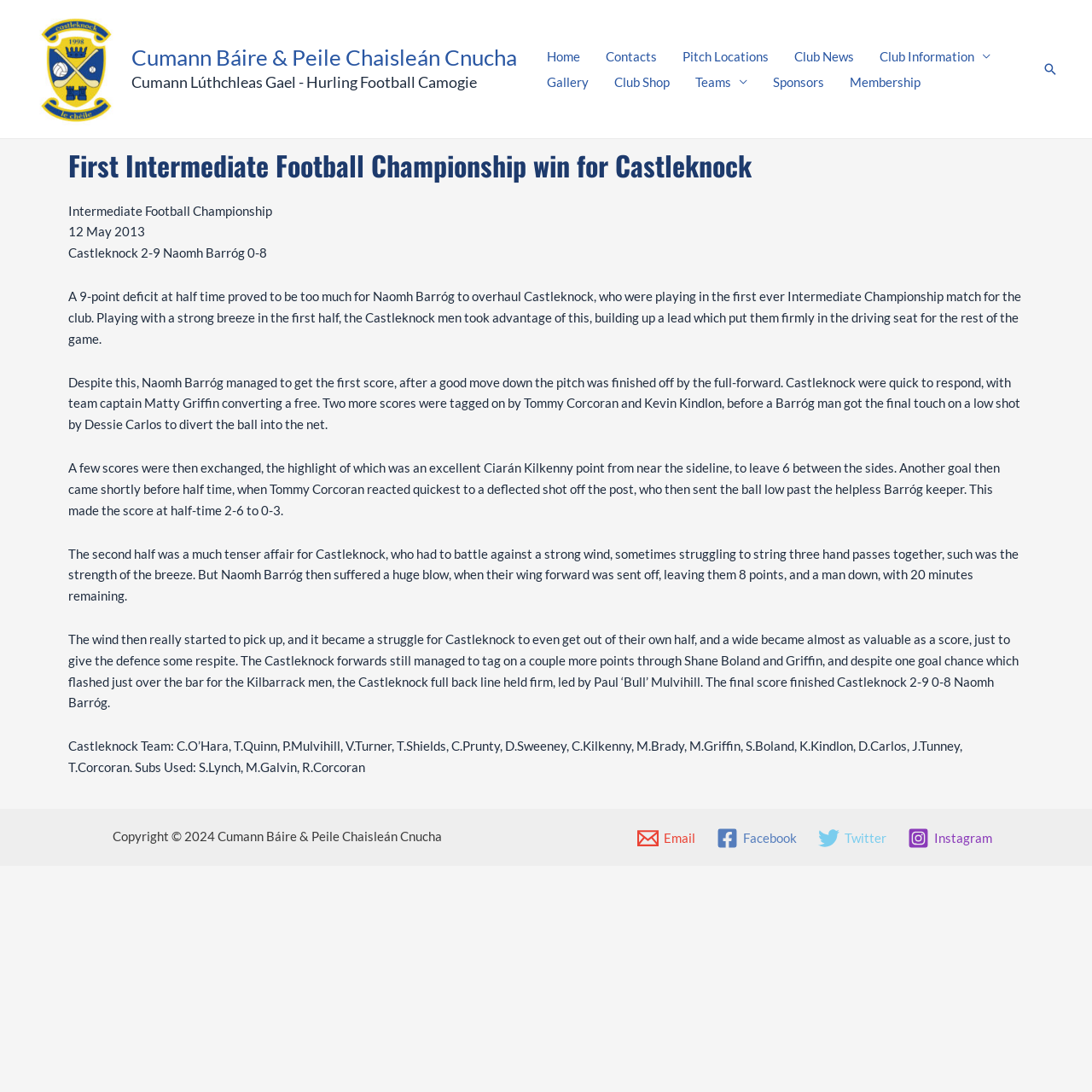Please identify the bounding box coordinates of the element I should click to complete this instruction: 'Click on 'Contact''. The coordinates should be given as four float numbers between 0 and 1, like this: [left, top, right, bottom].

None